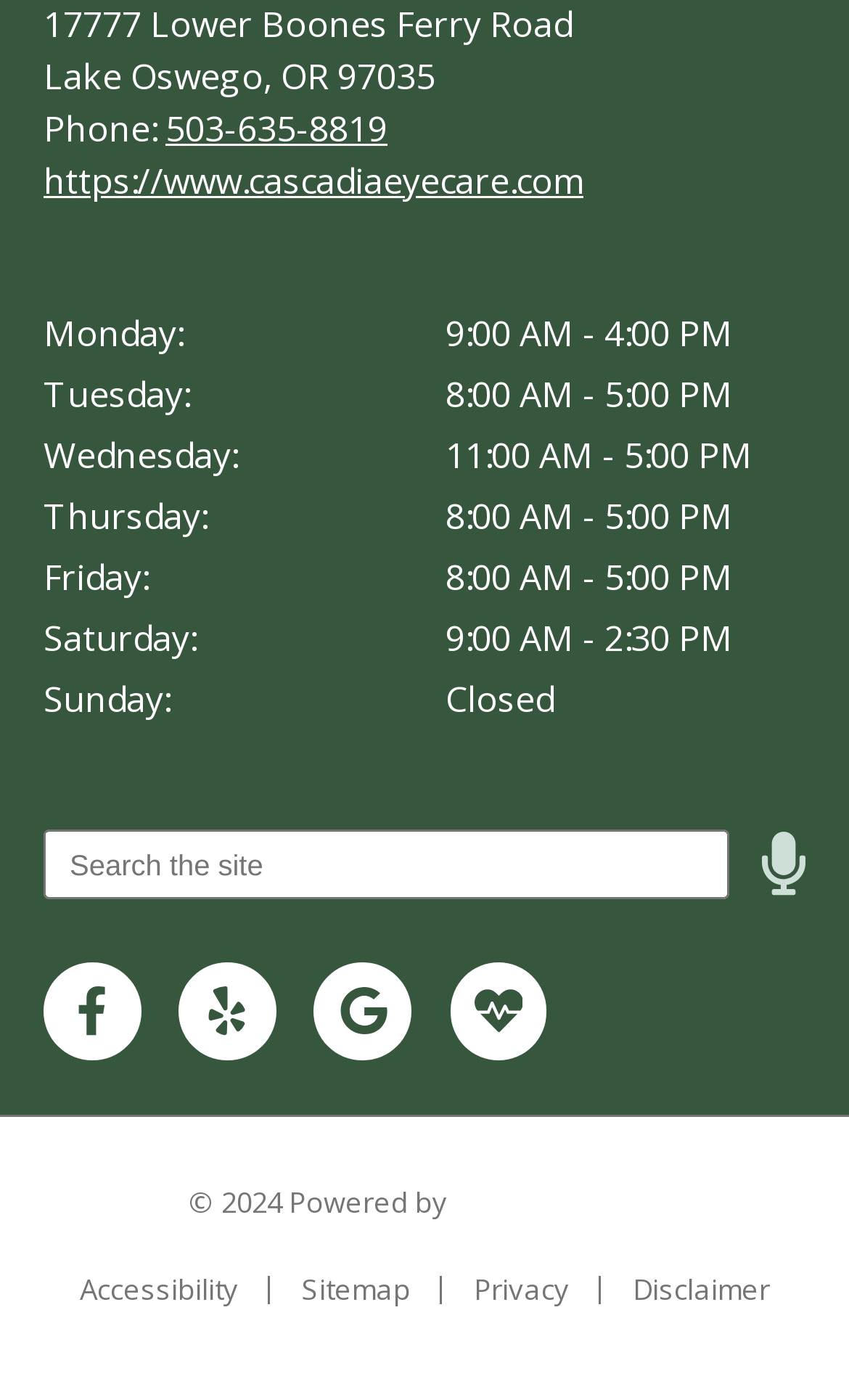Please identify the coordinates of the bounding box for the clickable region that will accomplish this instruction: "Call the office".

[0.195, 0.074, 0.456, 0.109]